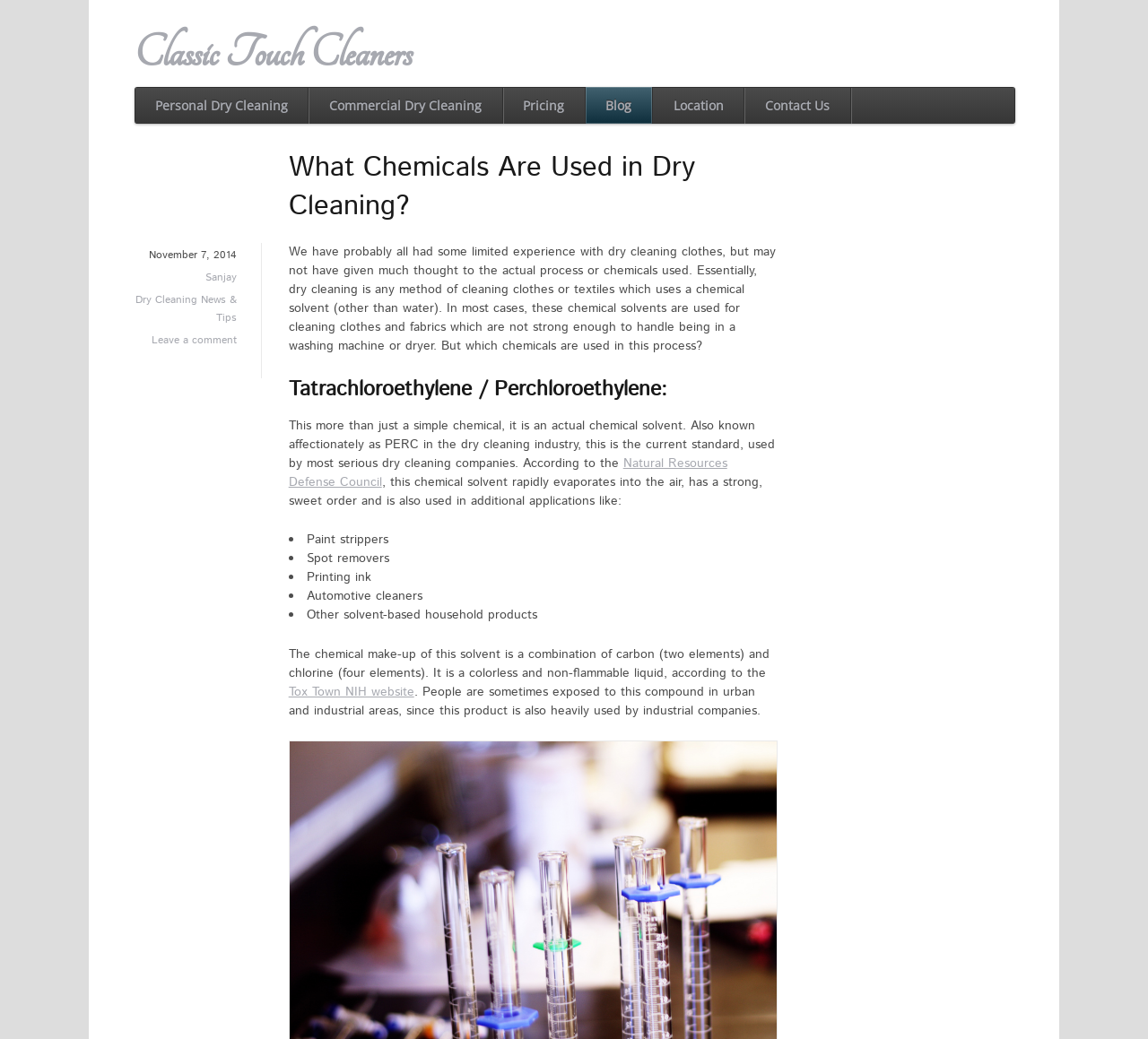Based on the image, provide a detailed response to the question:
What are some additional applications of Tetrachloroethylene / Perchloroethylene?

The additional applications of Tetrachloroethylene / Perchloroethylene can be found in the list elements with bounding box coordinates of [0.251, 0.511, 0.256, 0.528], [0.251, 0.529, 0.256, 0.546], [0.251, 0.547, 0.256, 0.564], and [0.251, 0.565, 0.256, 0.583]. These applications include paint strippers, spot removers, printing ink, and automotive cleaners.